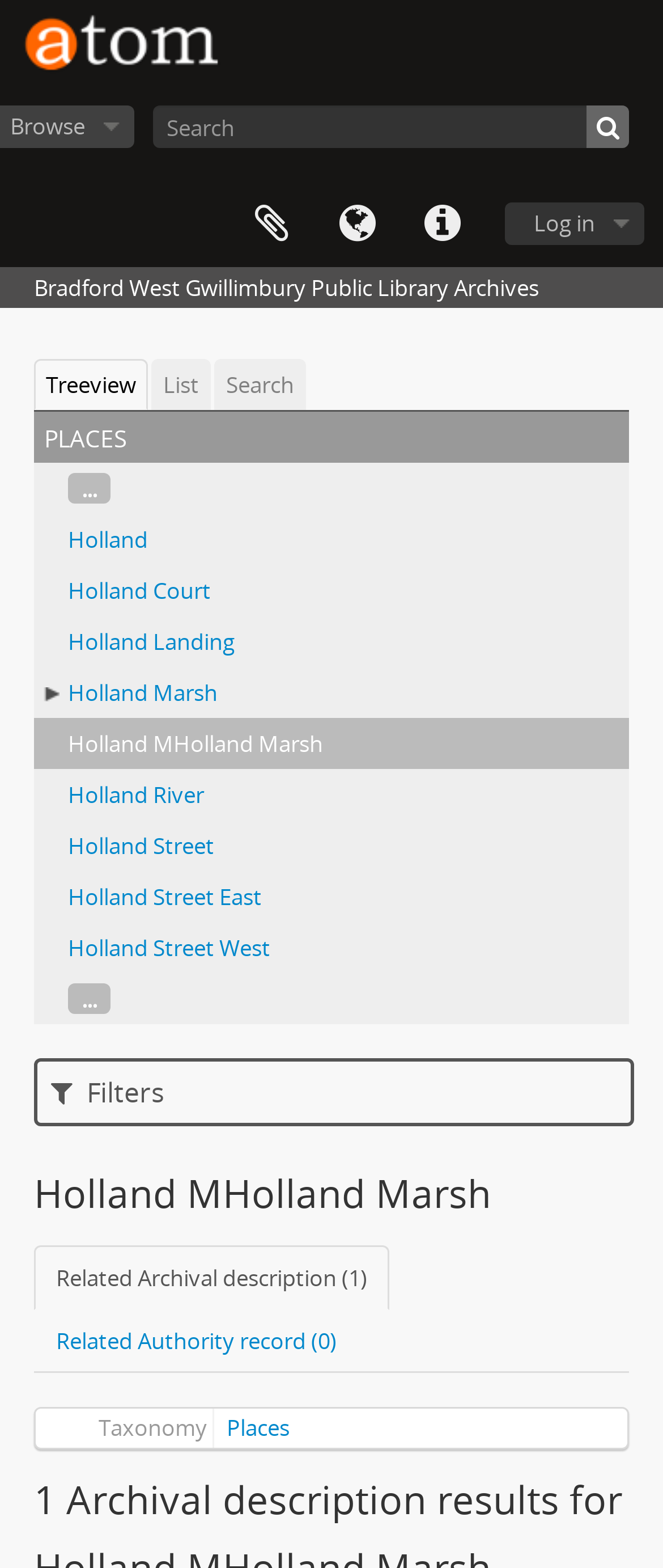How many types of views are available for browsing archives?
Please provide an in-depth and detailed response to the question.

There are three types of views available for browsing archives: 'Treeview', 'List', and 'Search', which can be accessed through the links at the top of the webpage.